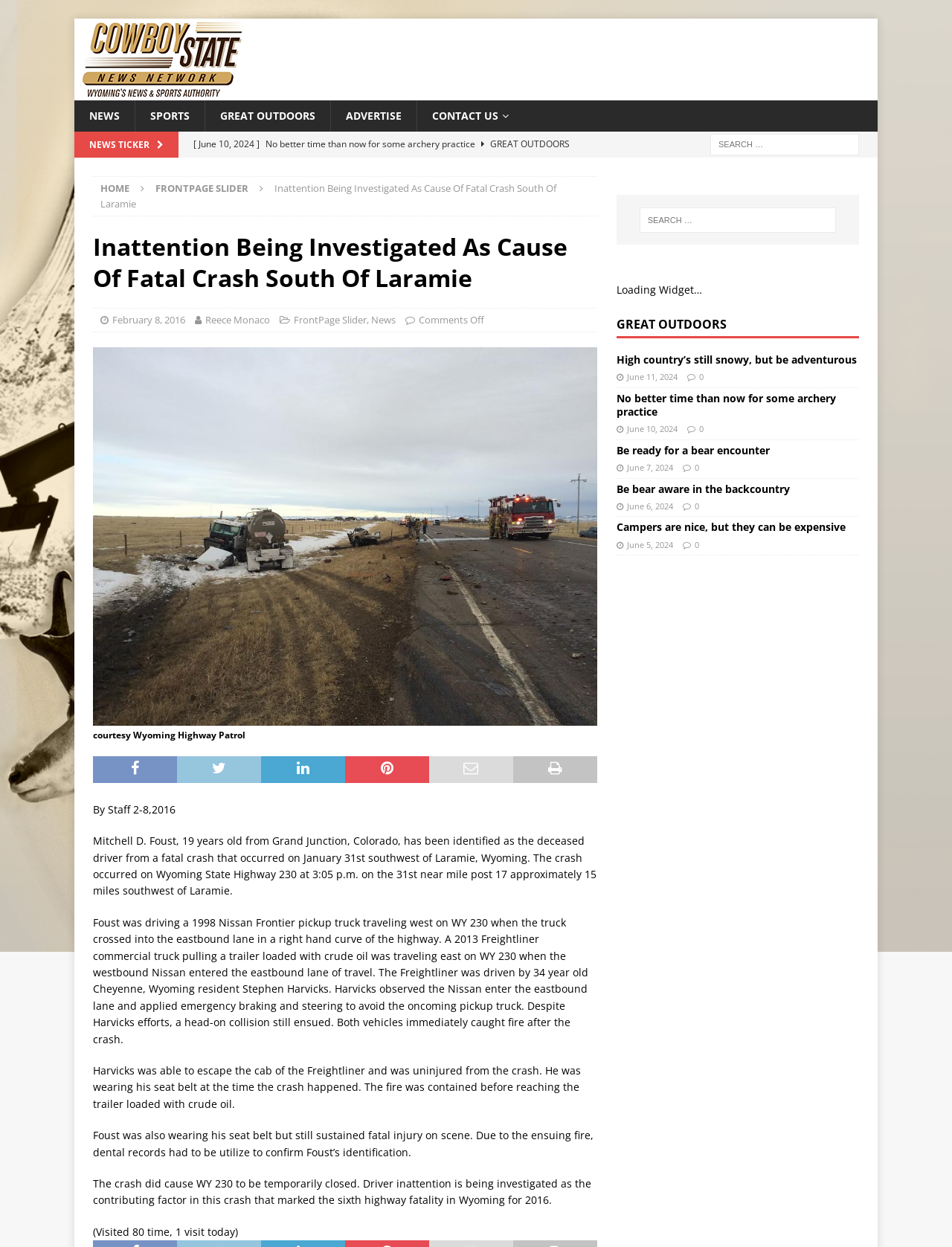Pinpoint the bounding box coordinates for the area that should be clicked to perform the following instruction: "Check out other opinions from Tony DiPasquale".

None